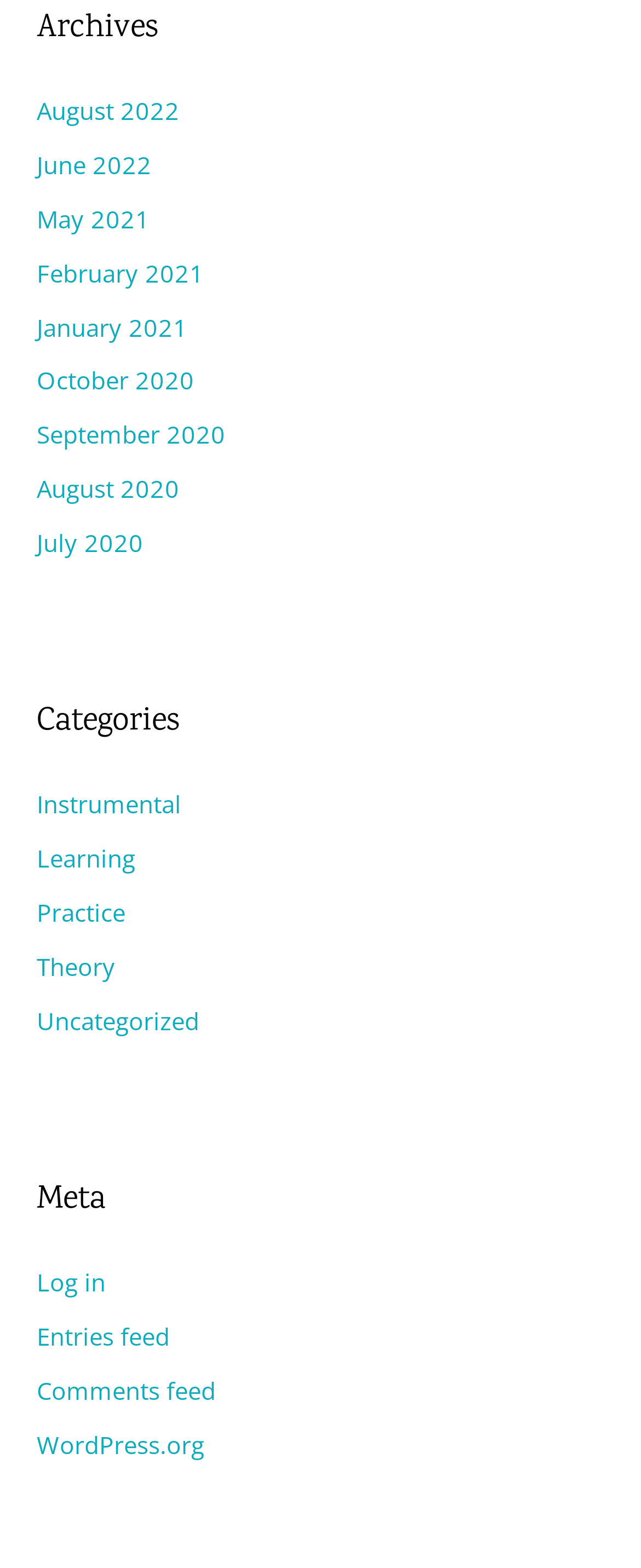Please identify the bounding box coordinates of the clickable area that will allow you to execute the instruction: "View archives for August 2022".

[0.058, 0.06, 0.281, 0.081]